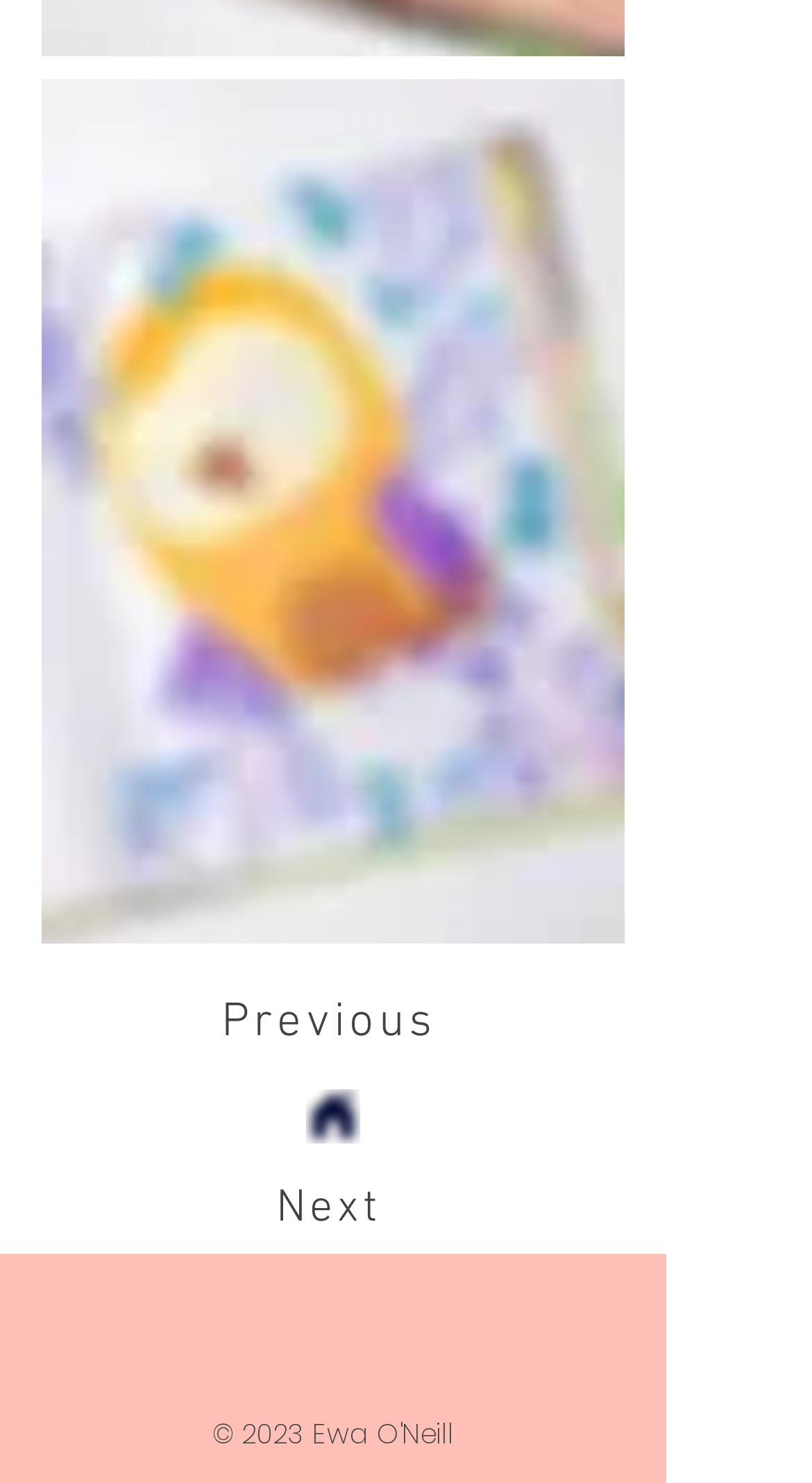Based on the image, give a detailed response to the question: What is the main image on the webpage?

The main image on the webpage is an image of an owl book, which is indicated by the OCR text 'owl book 5.jpg' and its bounding box coordinates [0.051, 0.053, 0.769, 0.636] that occupy a significant portion of the webpage.